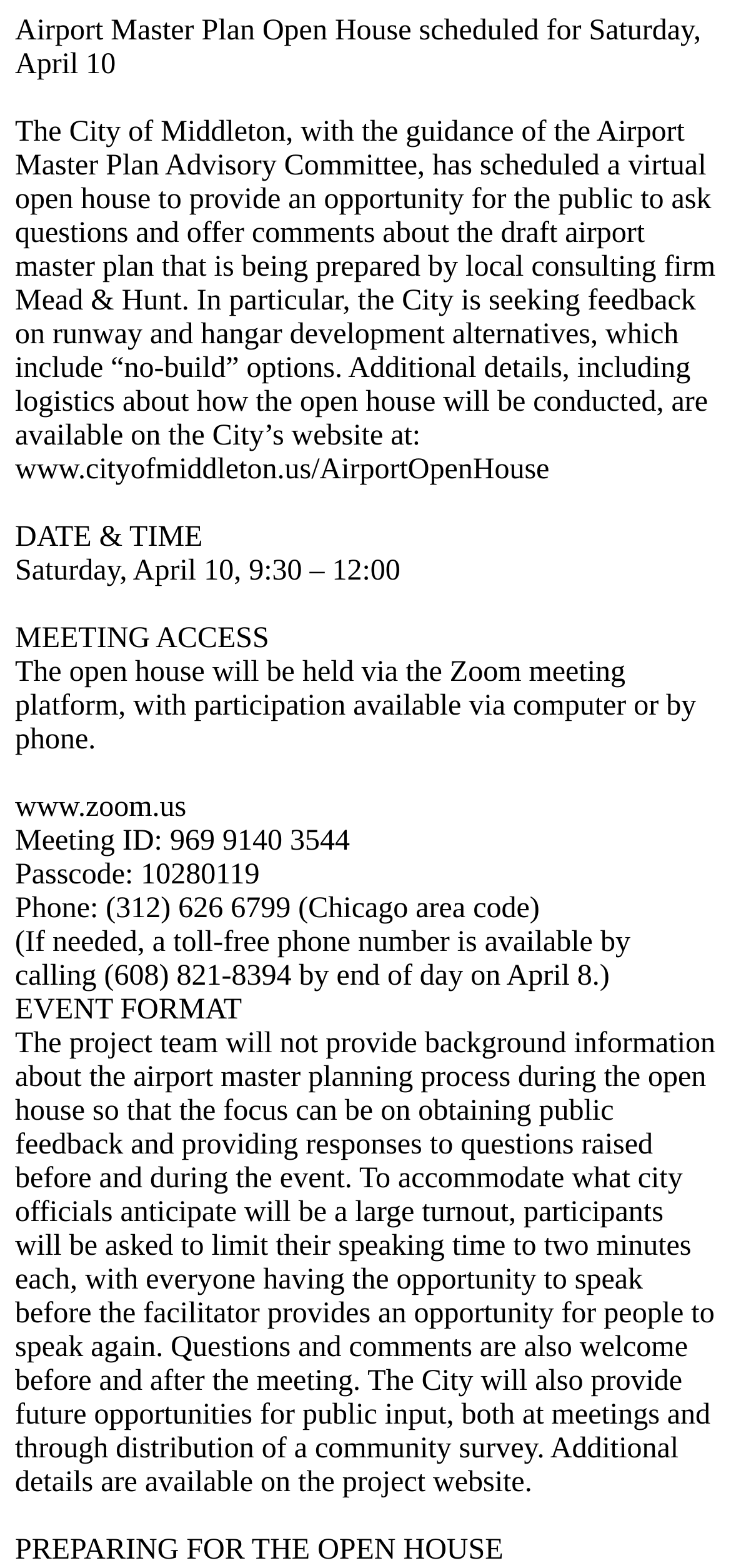What is the date of the open house?
Answer briefly with a single word or phrase based on the image.

Saturday, April 10